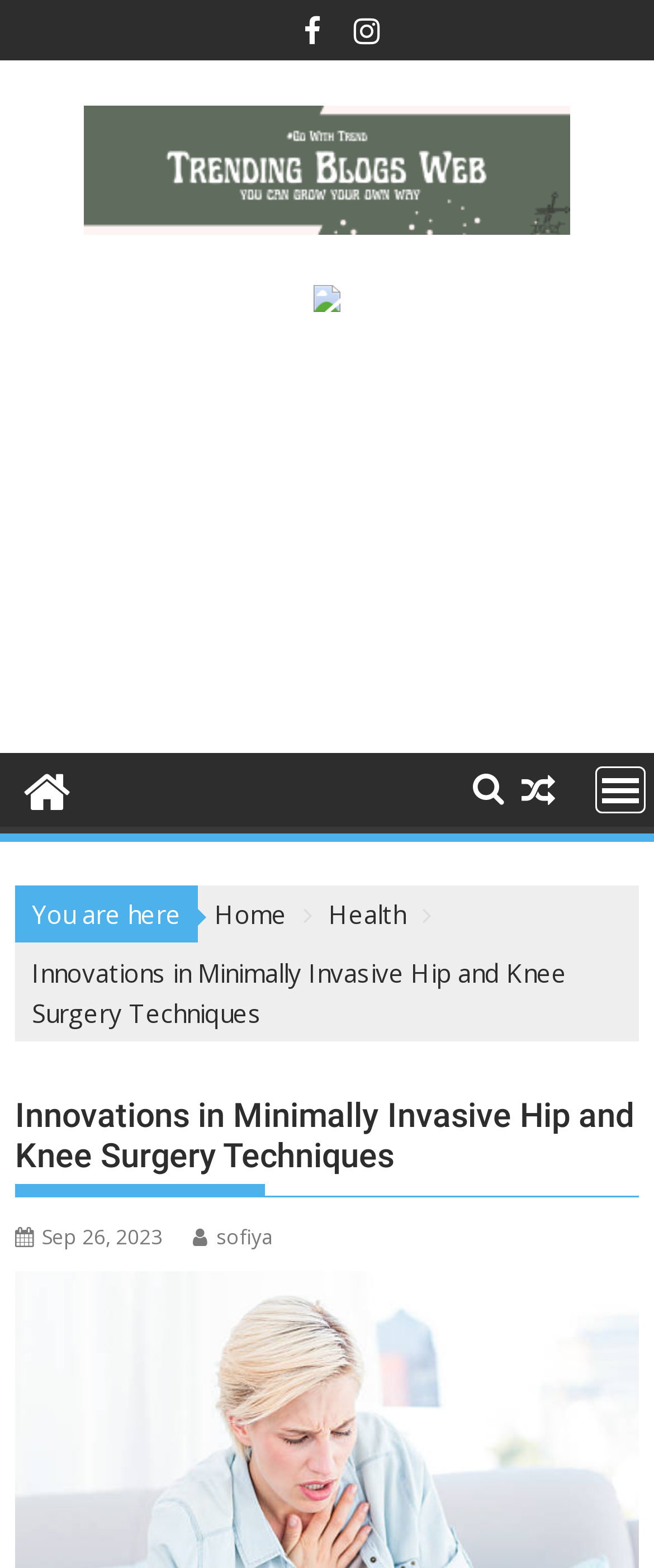What is the date of the article?
By examining the image, provide a one-word or phrase answer.

Sep 26, 2023